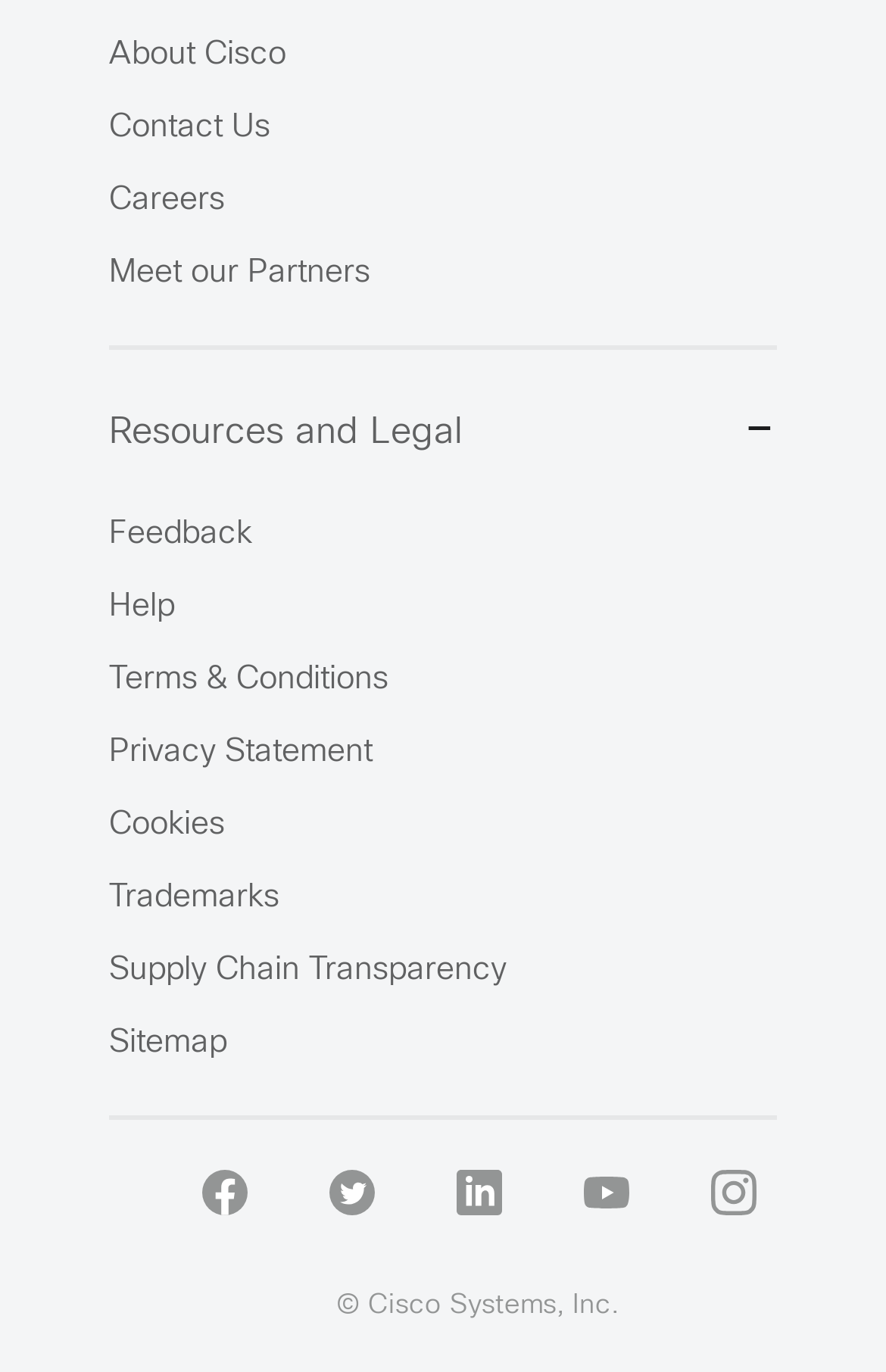What is the purpose of the 'Resources and Legal' button?
From the details in the image, answer the question comprehensively.

I found a button labeled 'Resources and Legal -' on the webpage, which suggests that it is used to access resources and legal information related to the company.